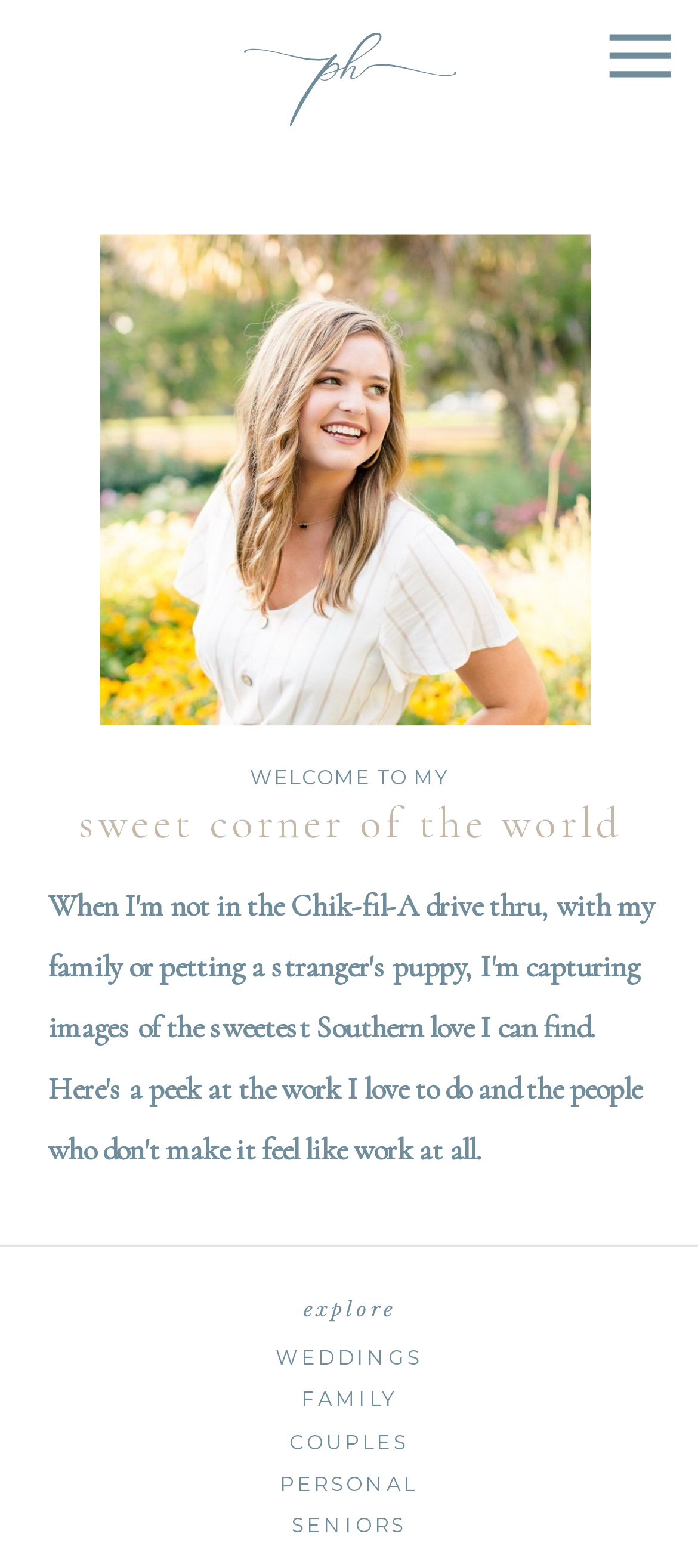Answer the following query concisely with a single word or phrase:
How many categories are listed below the 'WELCOME TO MY' heading?

5